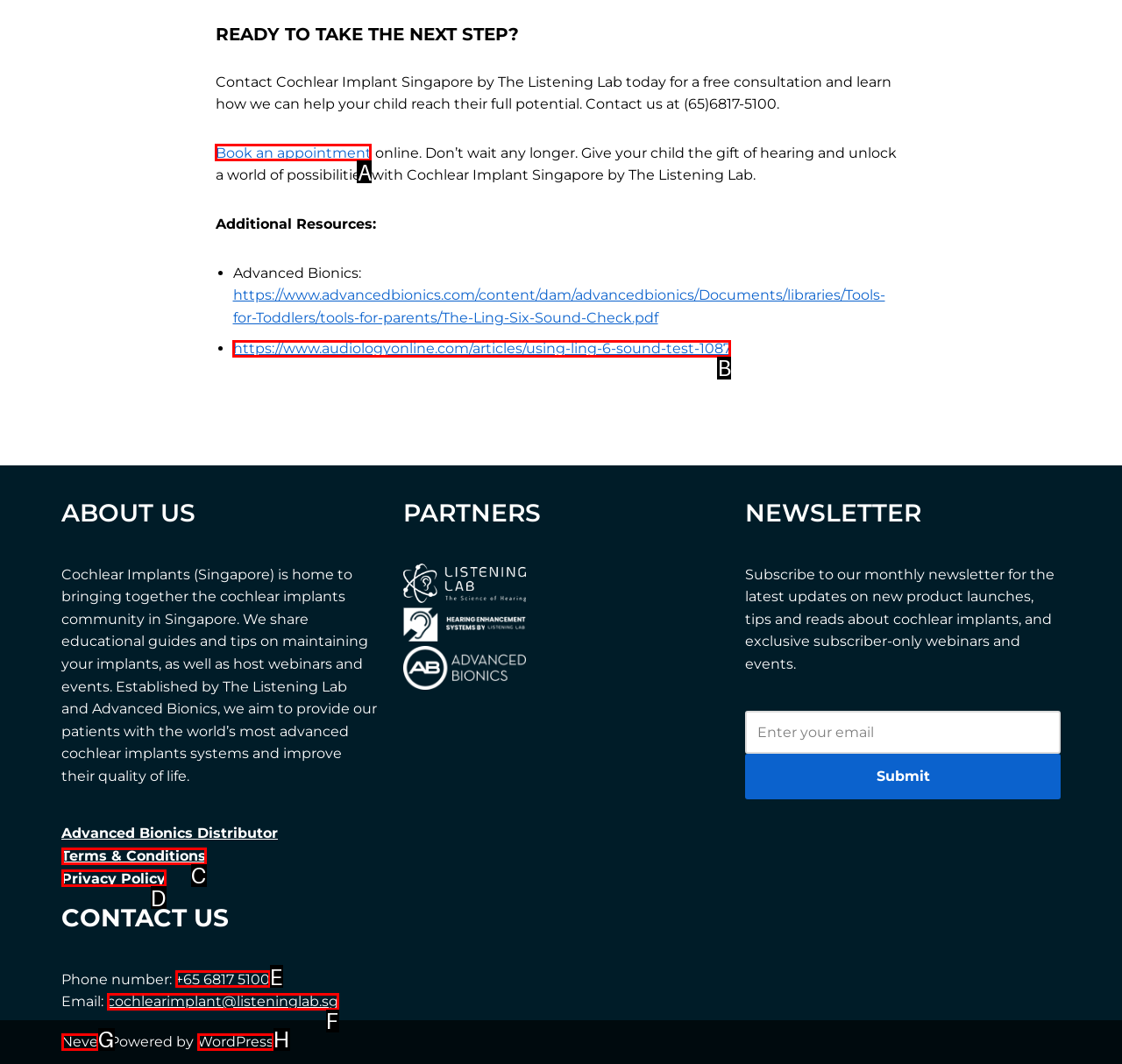Identify the option that best fits this description: Privacy Policy
Answer with the appropriate letter directly.

D